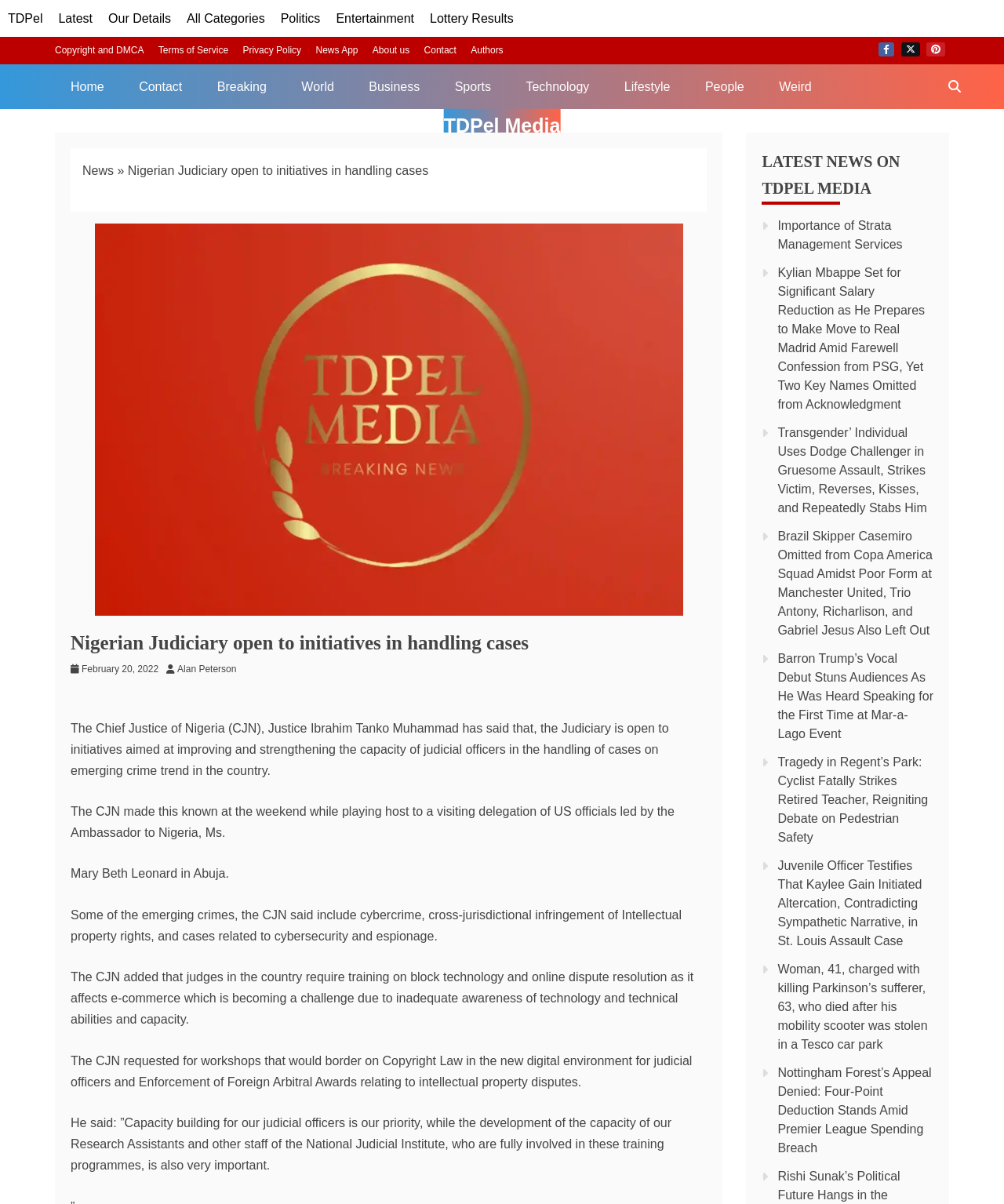Please provide a one-word or short phrase answer to the question:
How many news categories are available on the webpage?

9